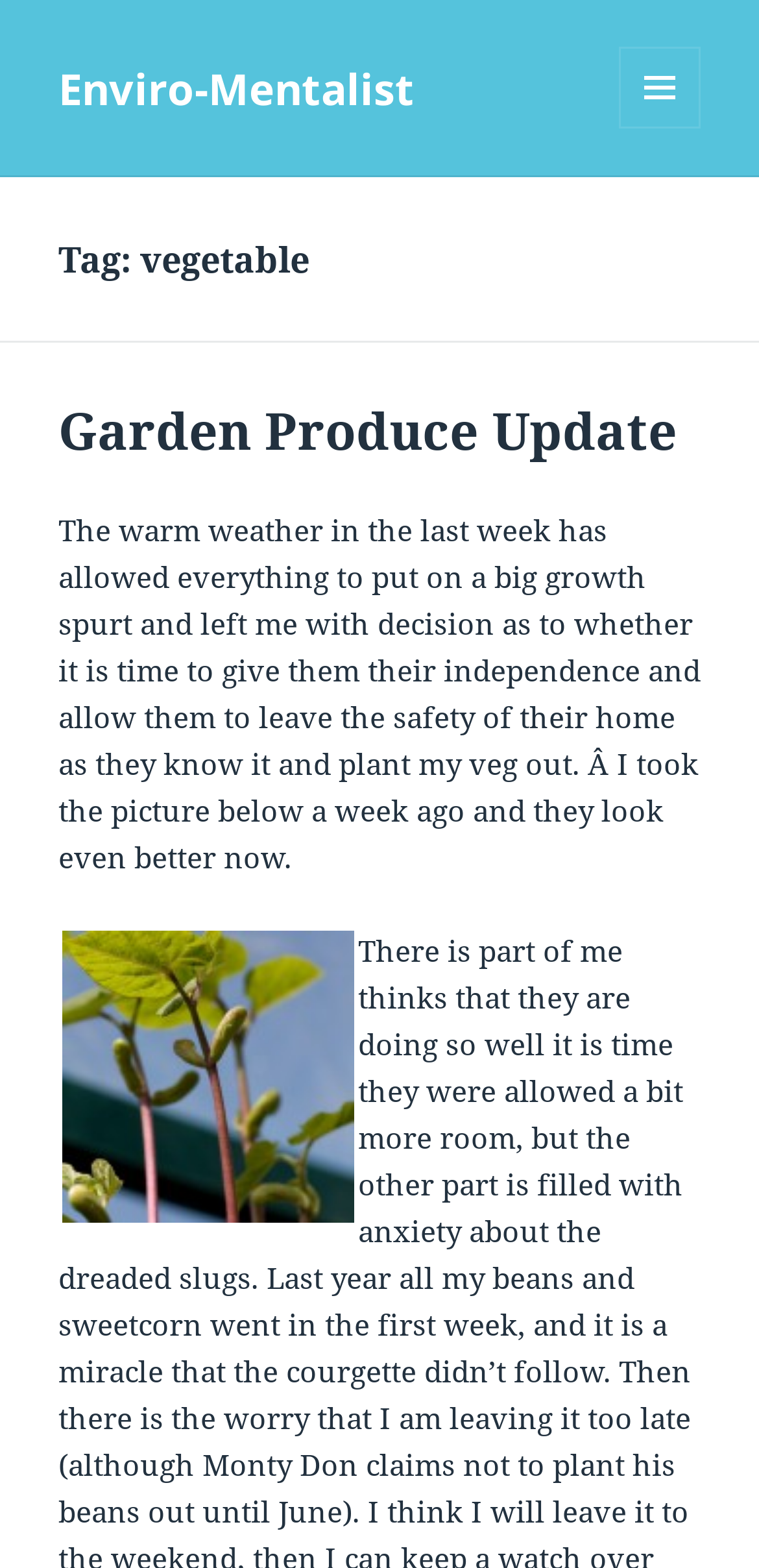What is the topic of the 'Garden Produce Update' link?
Use the information from the image to give a detailed answer to the question.

The link is titled 'Garden Produce Update' and is located in a section of the page discussing the growth of vegetables, so it can be inferred that the link is related to updates on vegetable growth.